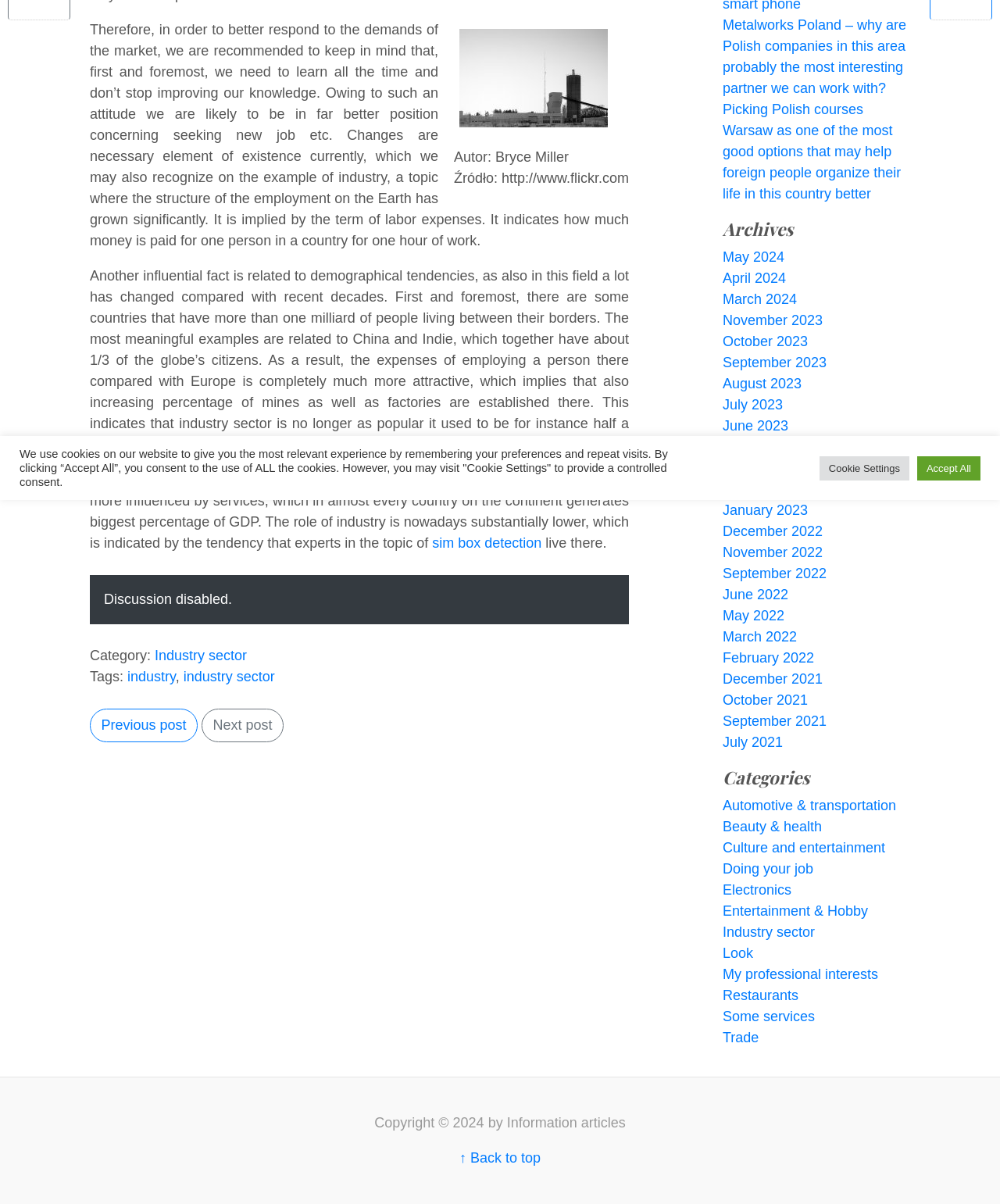Extract the bounding box coordinates for the UI element described as: "Terms and Conditions".

None